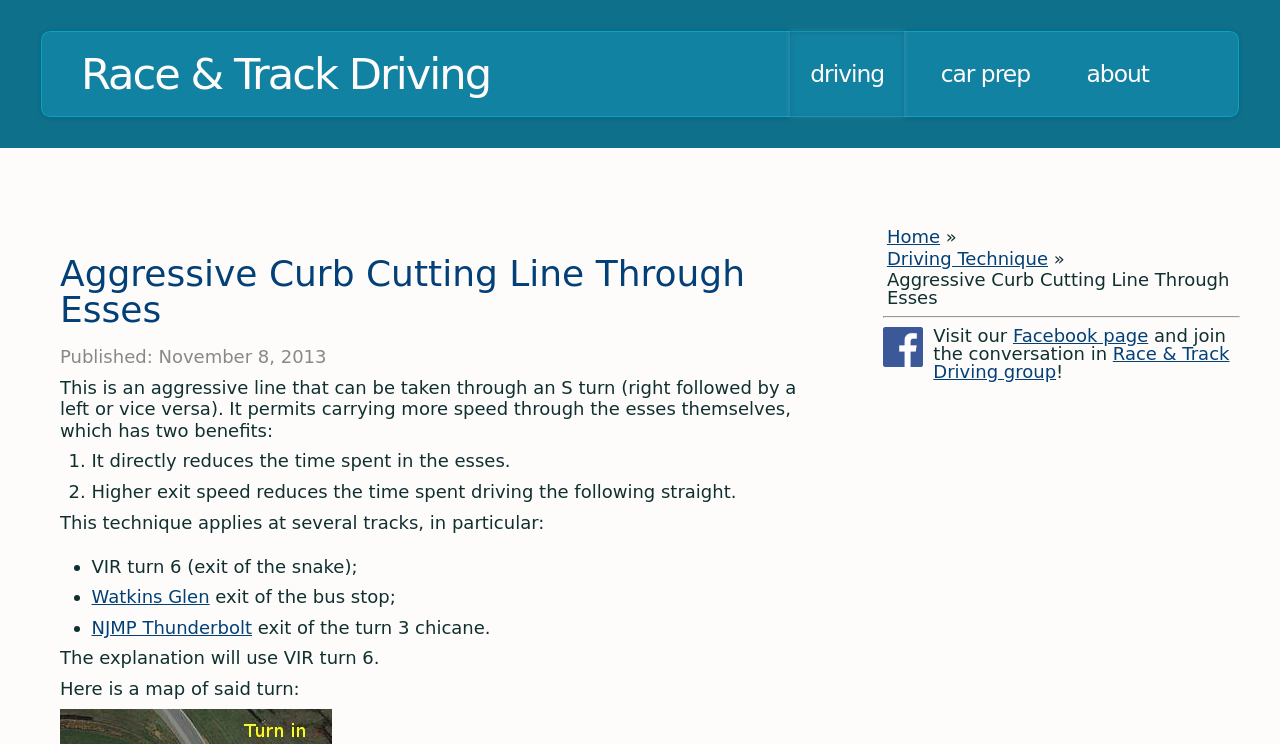What is the benefit of carrying more speed through the esses?
Look at the webpage screenshot and answer the question with a detailed explanation.

According to the webpage, carrying more speed through the esses has two benefits: it directly reduces the time spent in the esses, and higher exit speed reduces the time spent driving the following straight.